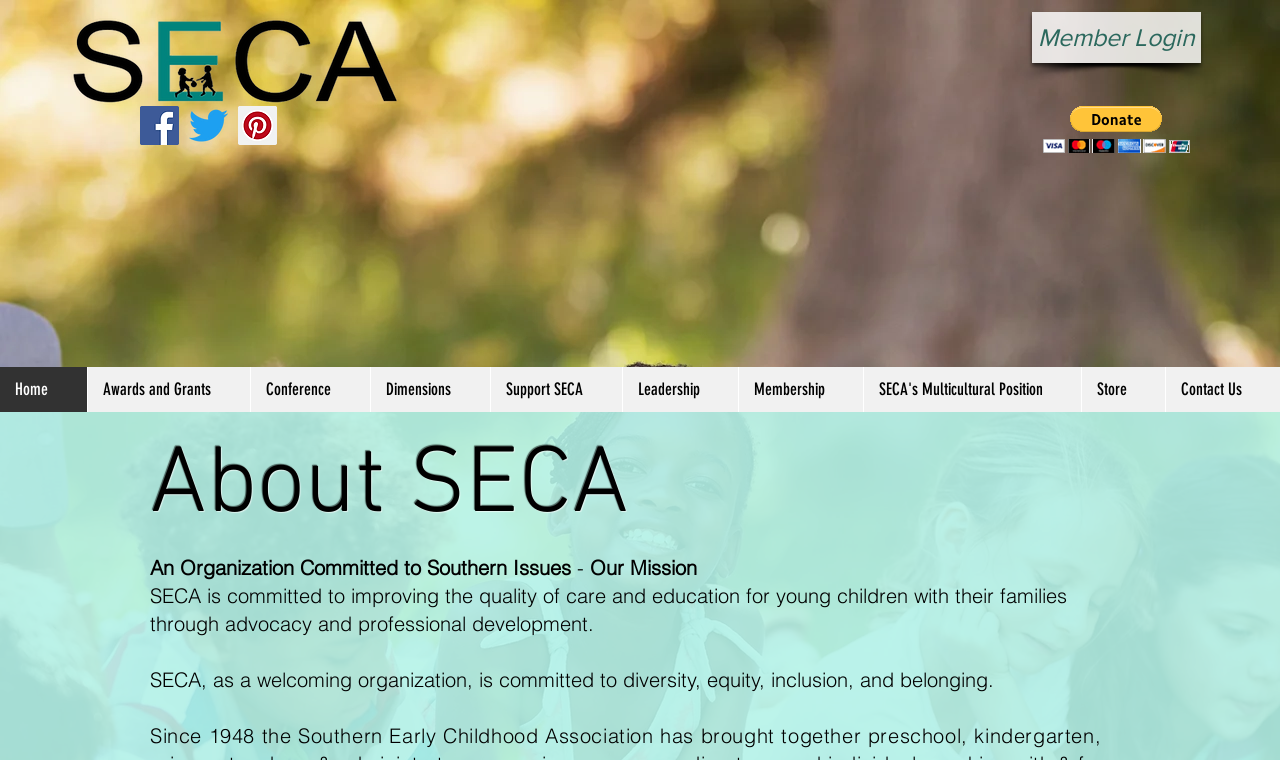Find the UI element described as: "SECA's Multicultural Position" and predict its bounding box coordinates. Ensure the coordinates are four float numbers between 0 and 1, [left, top, right, bottom].

[0.674, 0.483, 0.845, 0.542]